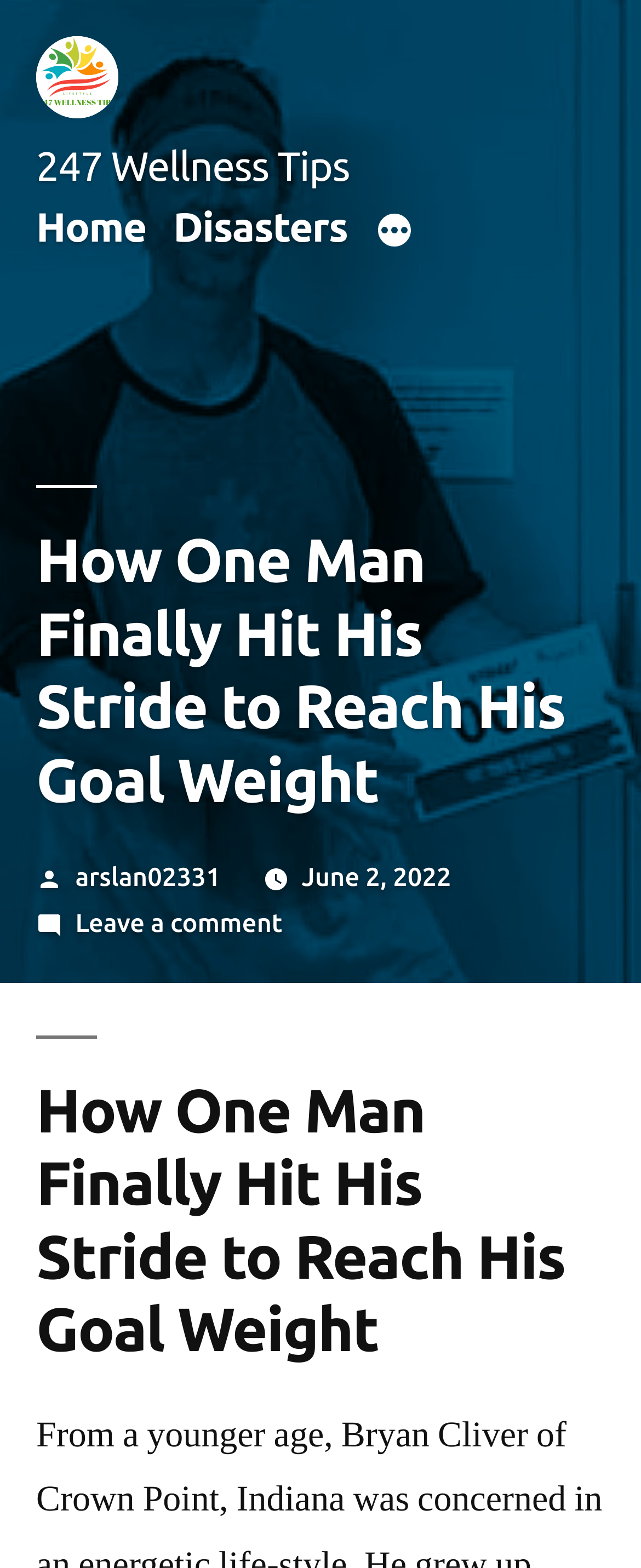Please determine the main heading text of this webpage.

How One Man Finally Hit His Stride to Reach His Goal Weight